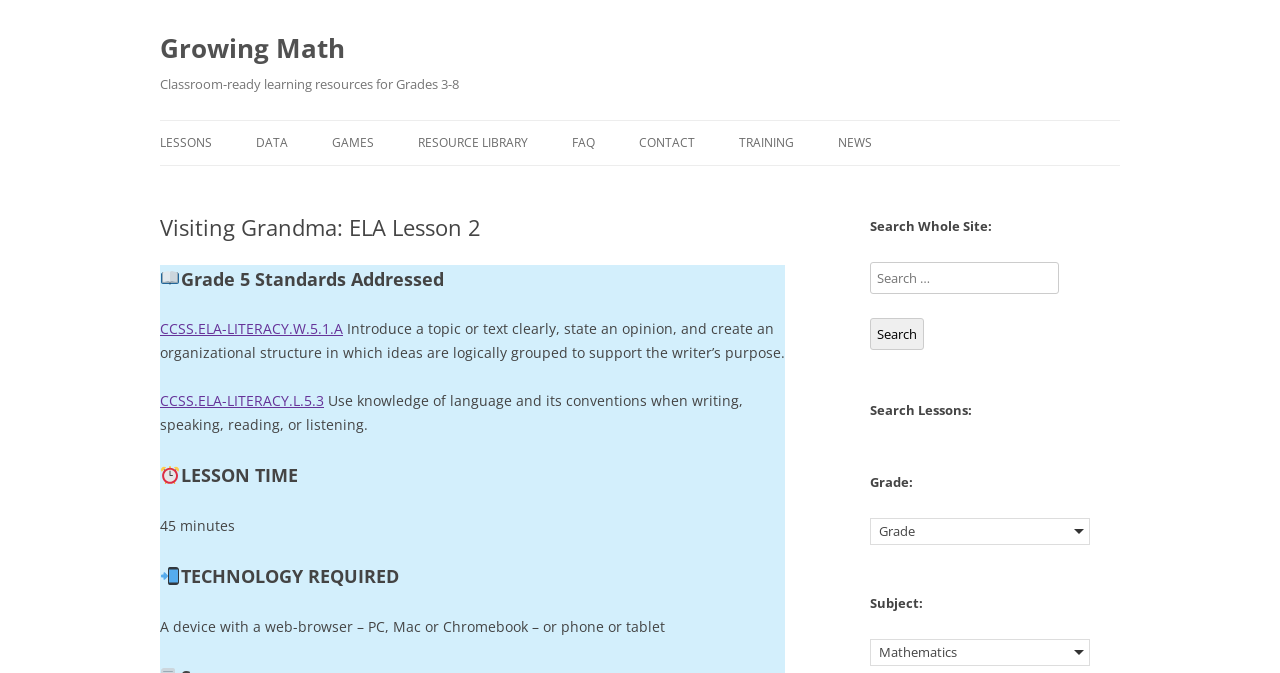Provide the bounding box coordinates for the area that should be clicked to complete the instruction: "Search for a specific term in the search box".

[0.68, 0.39, 0.827, 0.437]